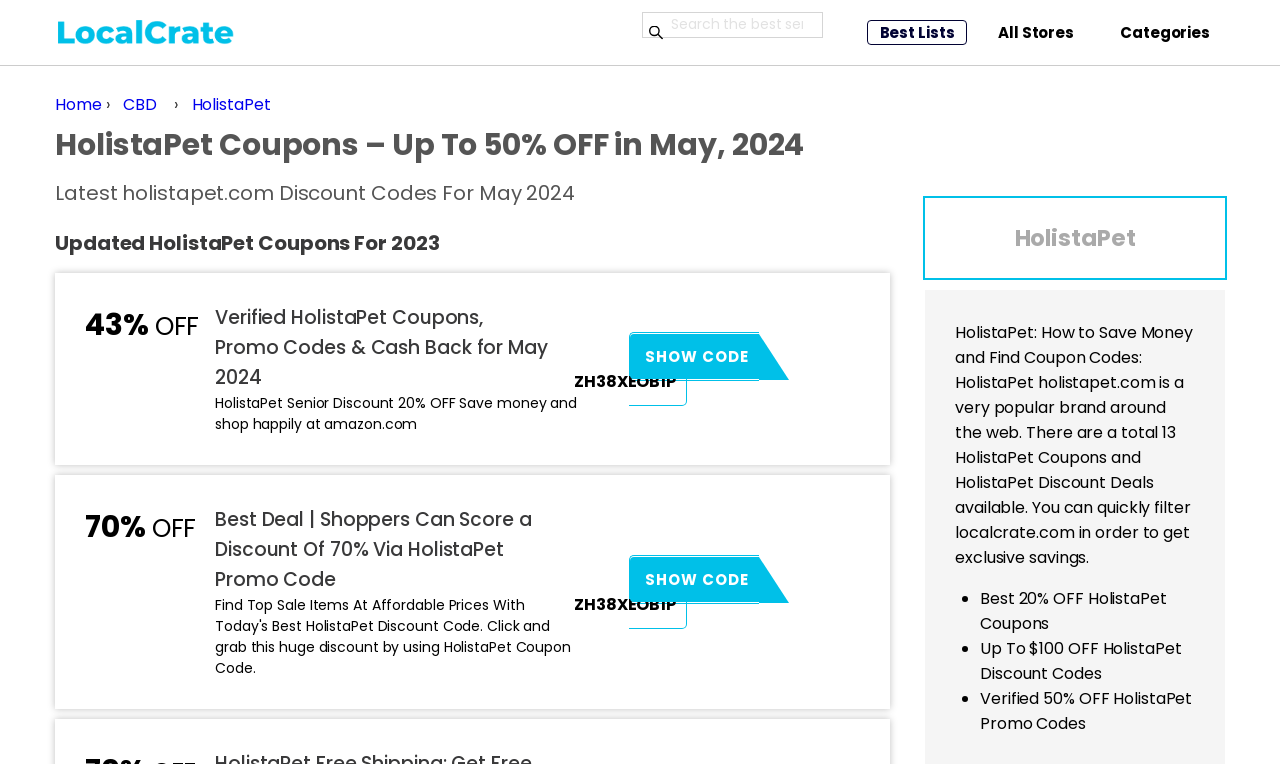Determine the coordinates of the bounding box for the clickable area needed to execute this instruction: "Click on Best Lists".

[0.677, 0.026, 0.755, 0.059]